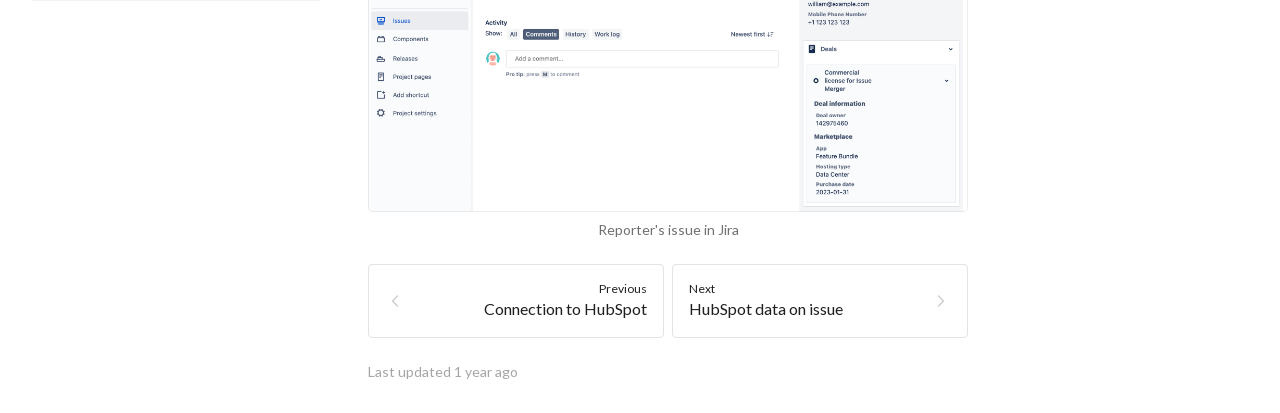Locate the UI element described as follows: "NextHubSpot data on issue". Return the bounding box coordinates as four float numbers between 0 and 1 in the order [left, top, right, bottom].

[0.525, 0.637, 0.756, 0.816]